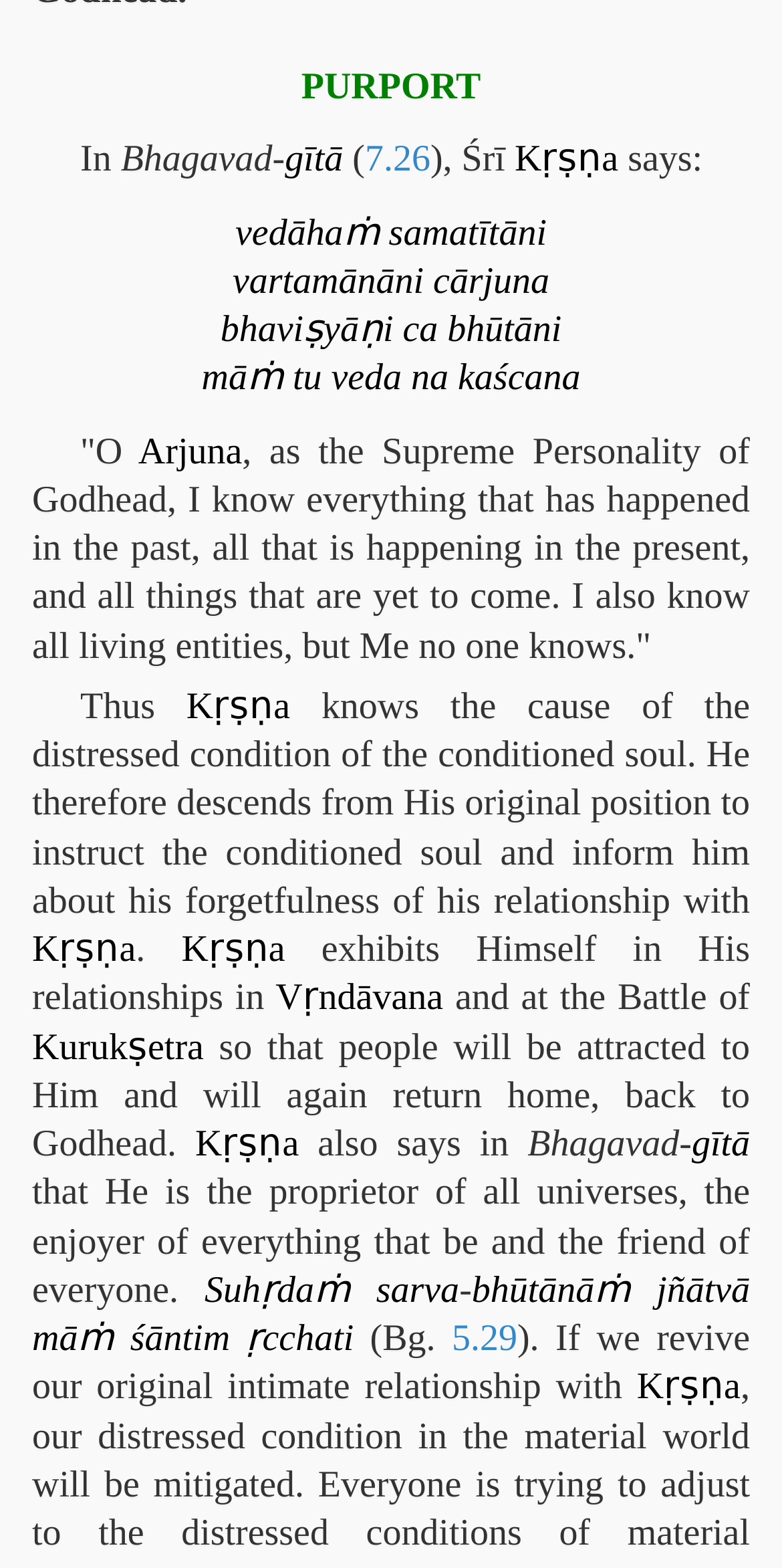Please identify the bounding box coordinates for the region that you need to click to follow this instruction: "Learn about 'Kurukṣetra'".

[0.041, 0.654, 0.261, 0.681]